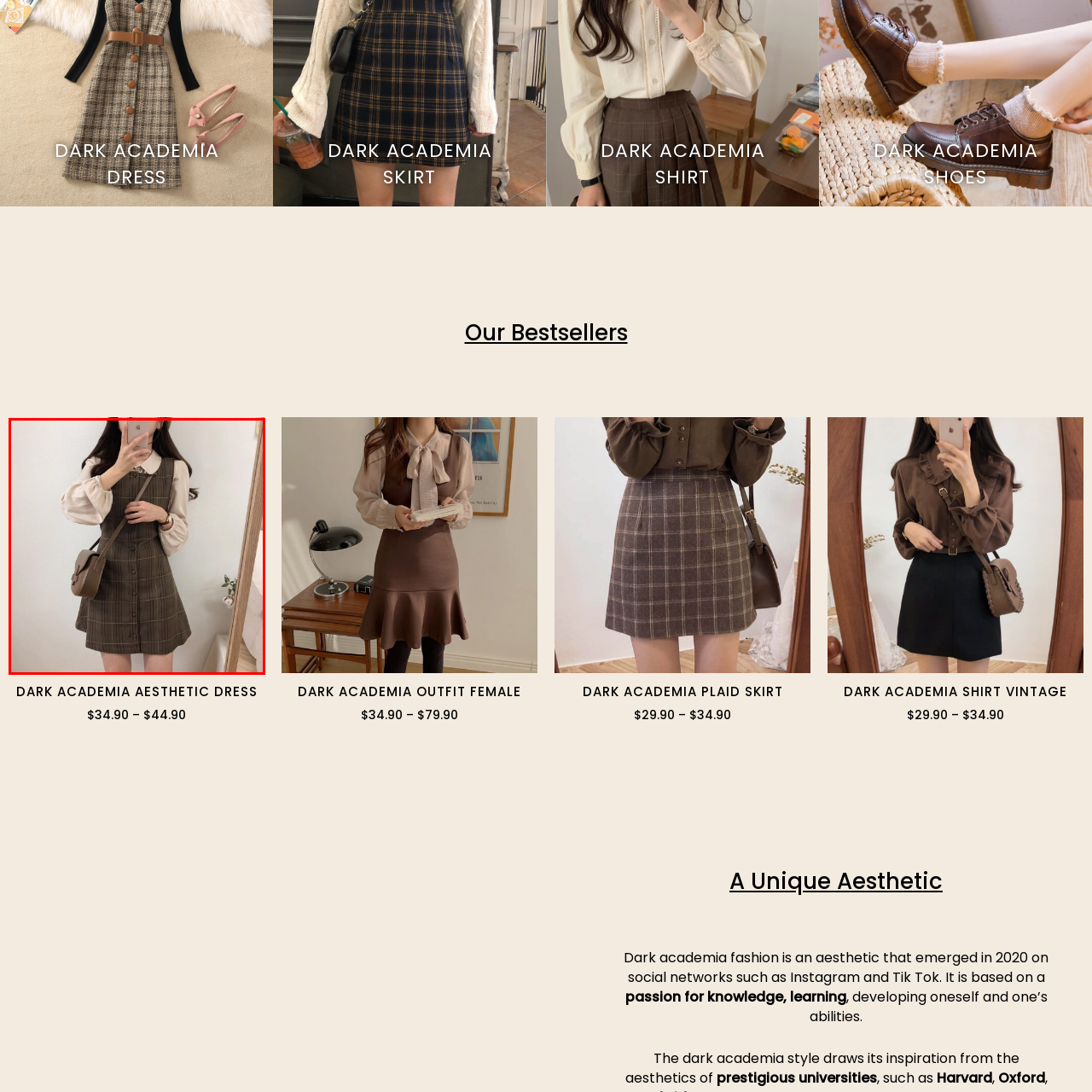Detail the contents of the image within the red outline in an elaborate manner.

A stylish young woman showcases a quintessential dark academia aesthetic dressed in a brown plaid dress, which features a classic button-down design. The dress is complemented by a soft, cream-colored blouse with voluminous sleeves, adding a touch of elegance to the outfit. She carries a small, chic brown crossbody bag, enhancing the sophisticated yet casual vibe. The neutral tones and timeless patterns reflect the scholarly inspiration of the dark academia style, which emphasizes a love for literature, knowledge, and vintage fashion. The setting appears minimalistic, with a bright backdrop that accentuates her outfit, encapsulating the essence of modern dark academia fashion.